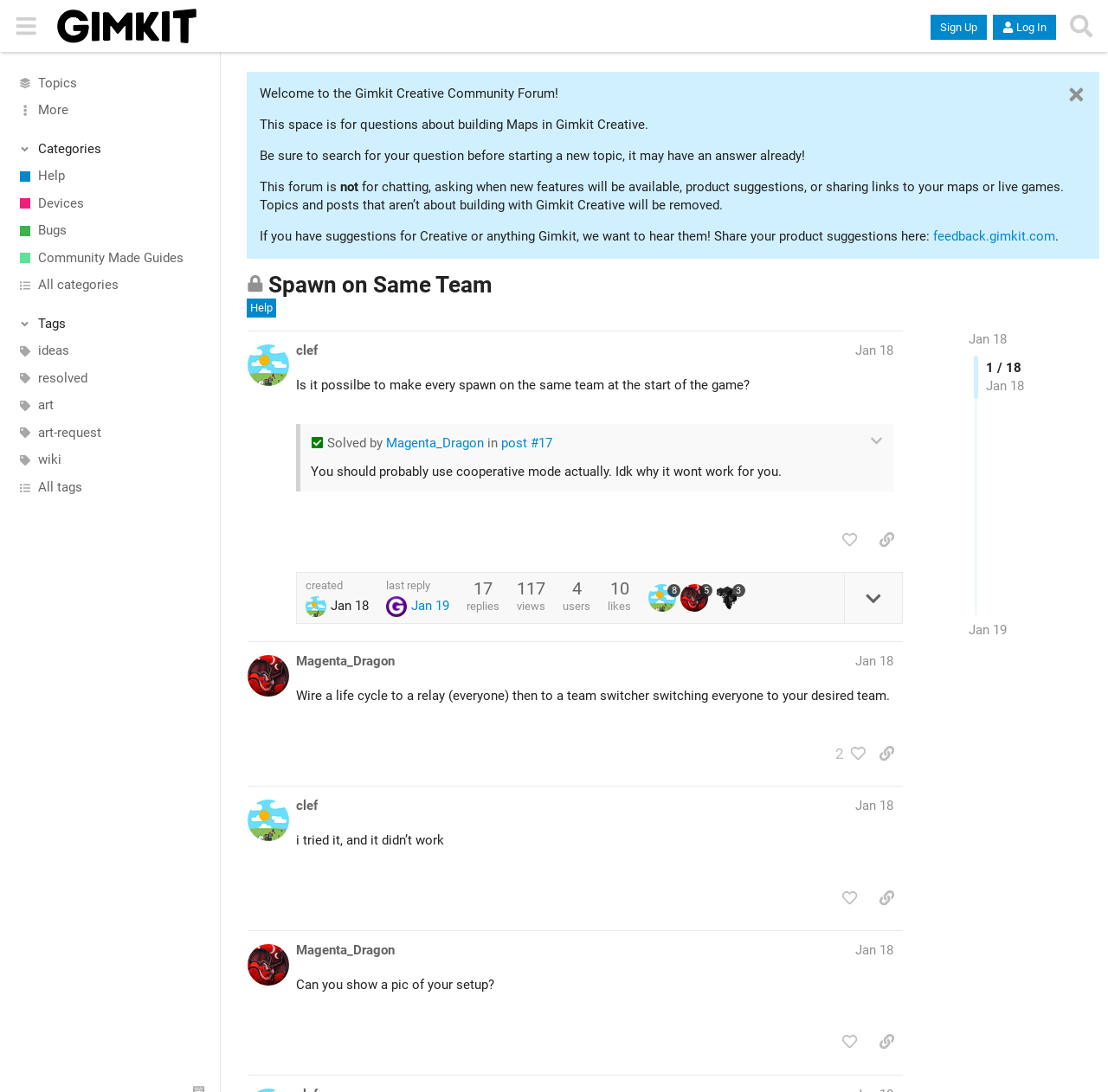Can you find and provide the title of the webpage?

Spawn on Same Team